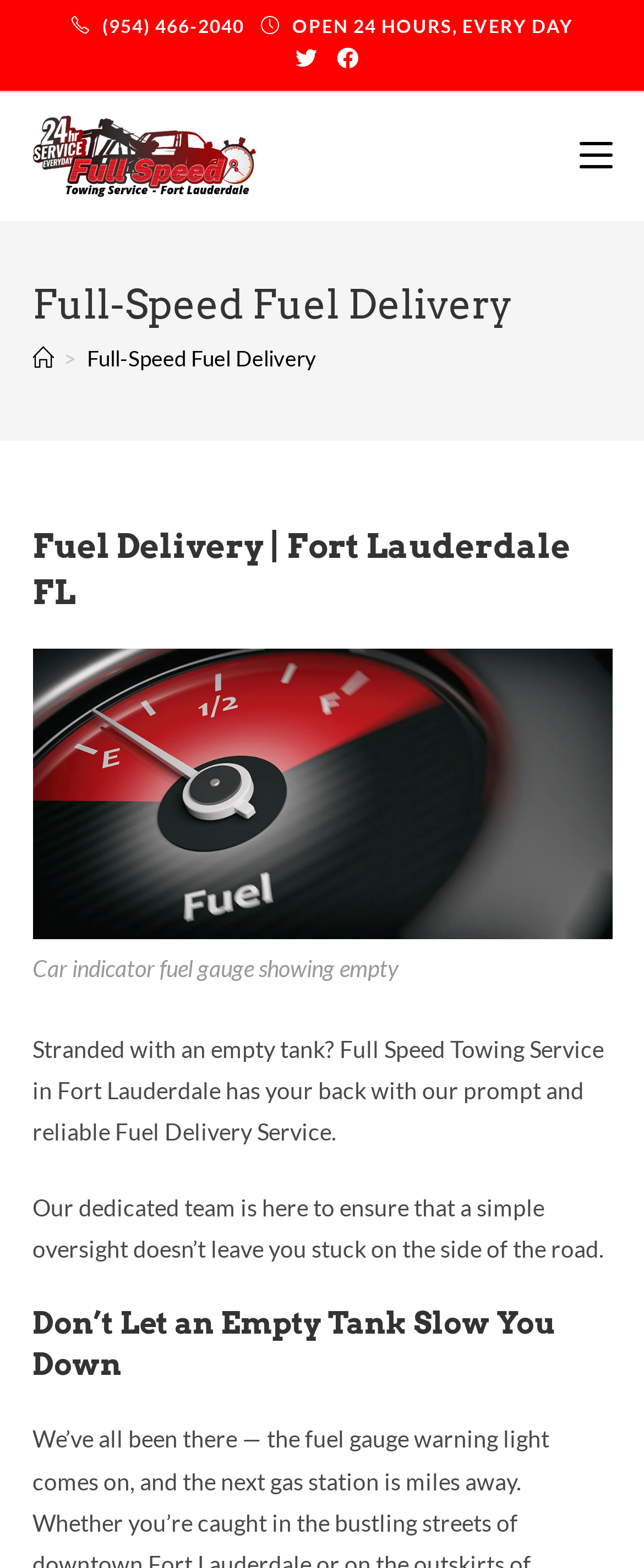Please specify the bounding box coordinates in the format (top-left x, top-left y, bottom-right x, bottom-right y), with all values as floating point numbers between 0 and 1. Identify the bounding box of the UI element described by: aria-label="Mobile Menu"

[0.899, 0.059, 0.95, 0.141]